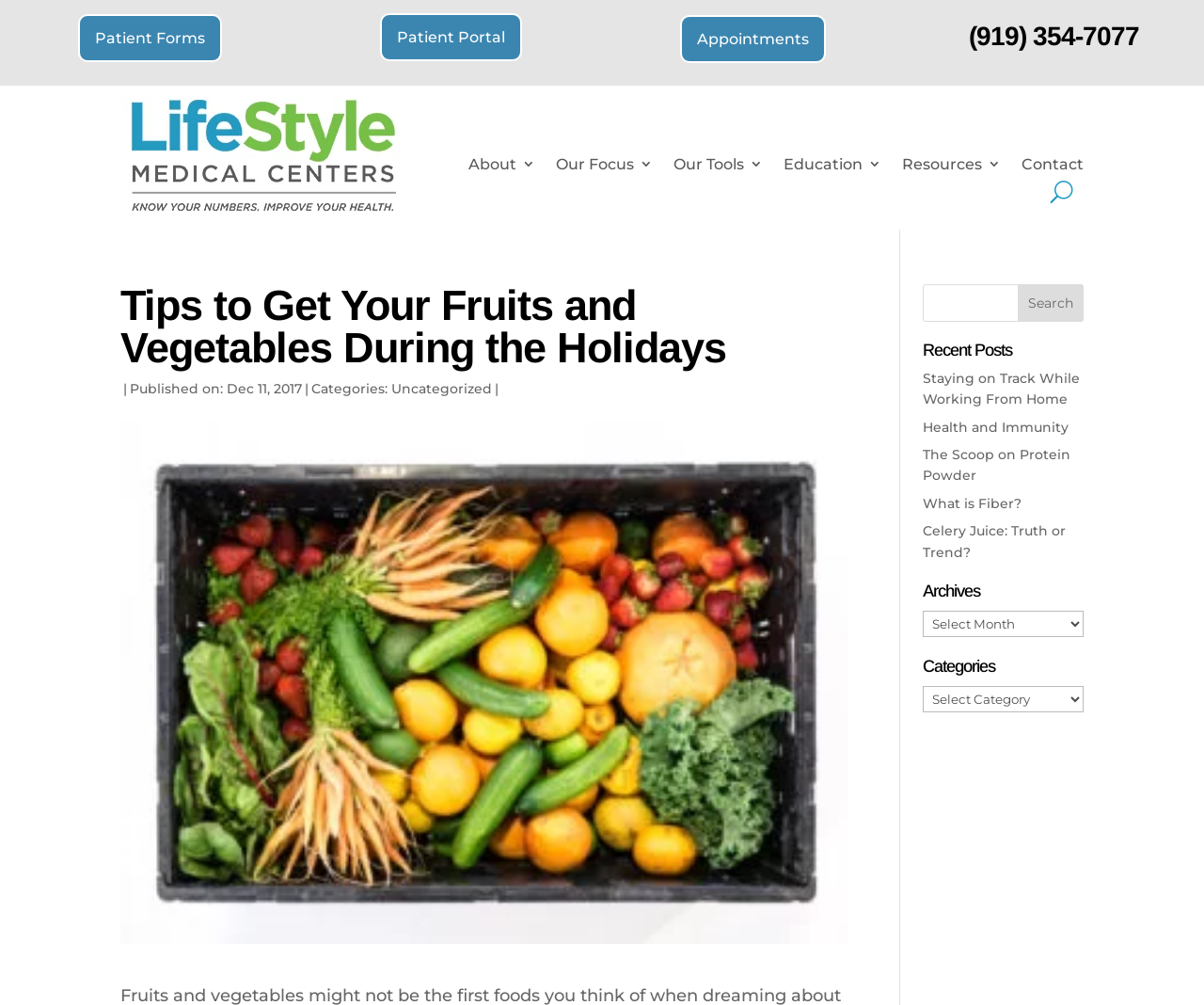Answer the question briefly using a single word or phrase: 
What is the phone number of Lifestyle Medical Centers?

(919) 354-7077